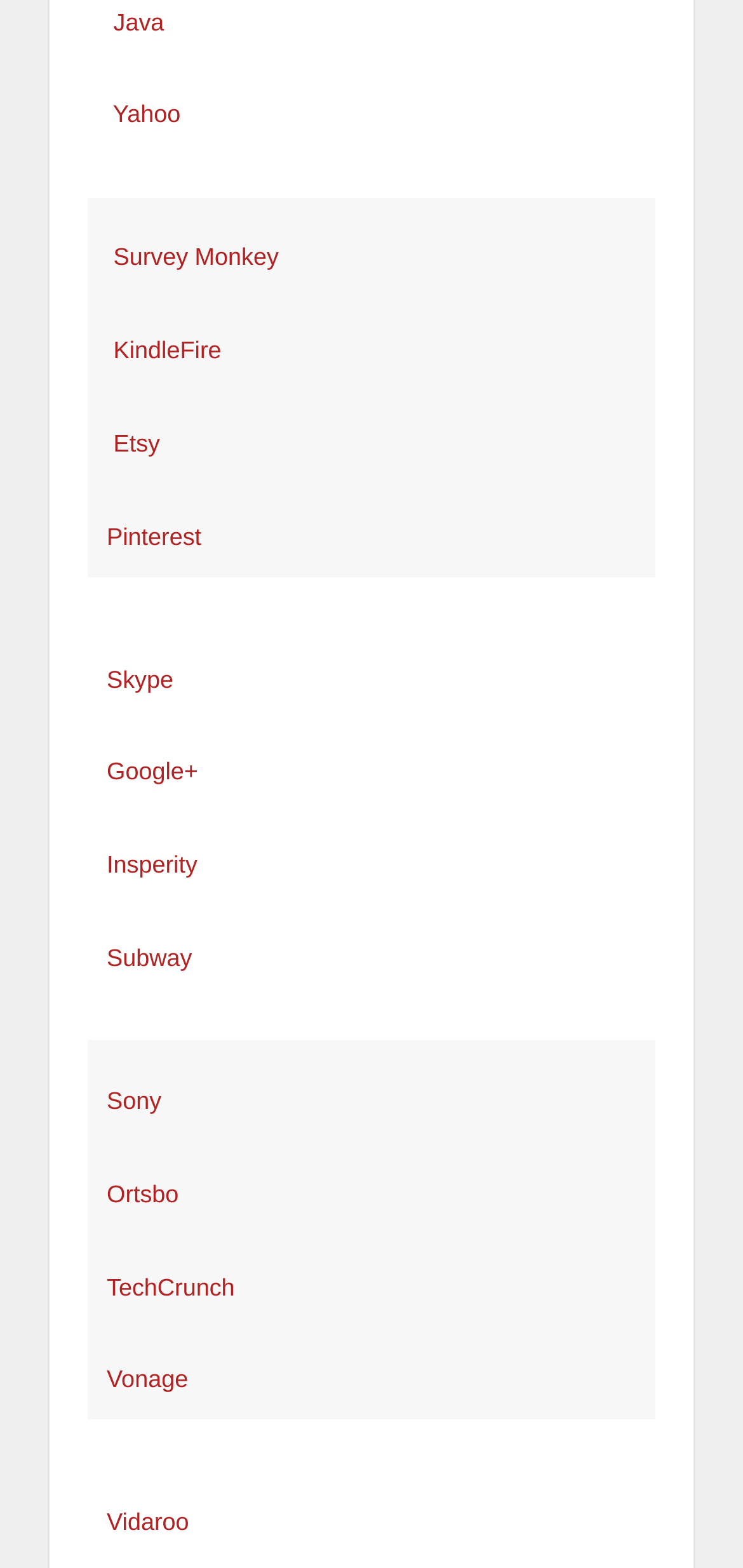How many description lists are there on this webpage?
From the image, respond using a single word or phrase.

3